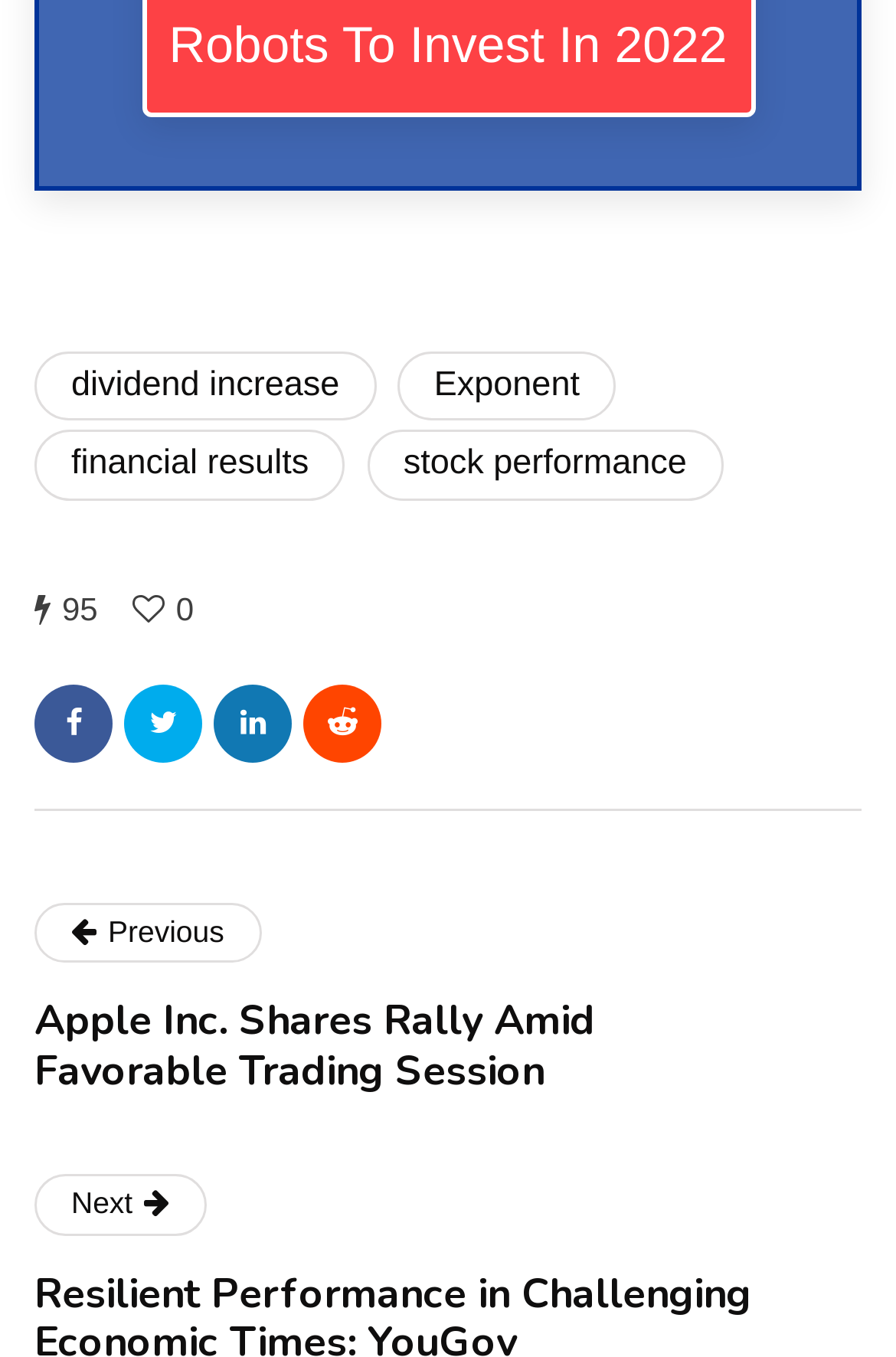Locate the bounding box coordinates of the element that should be clicked to execute the following instruction: "Read 'Previous Apple Inc. Shares Rally Amid Favorable Trading Session'".

[0.038, 0.673, 0.962, 0.814]